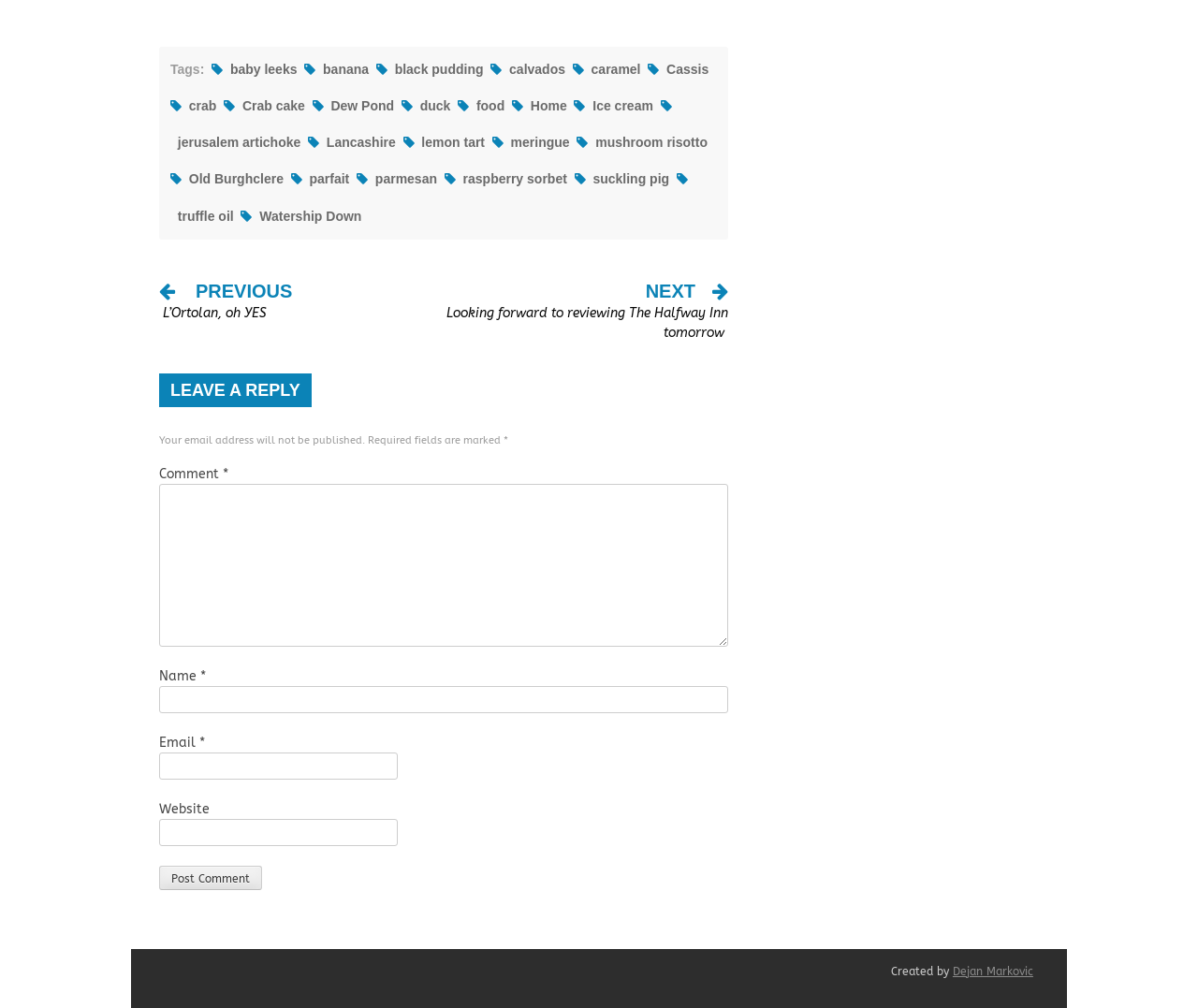Identify the coordinates of the bounding box for the element described below: "truffle oil". Return the coordinates as four float numbers between 0 and 1: [left, top, right, bottom].

[0.148, 0.207, 0.195, 0.222]